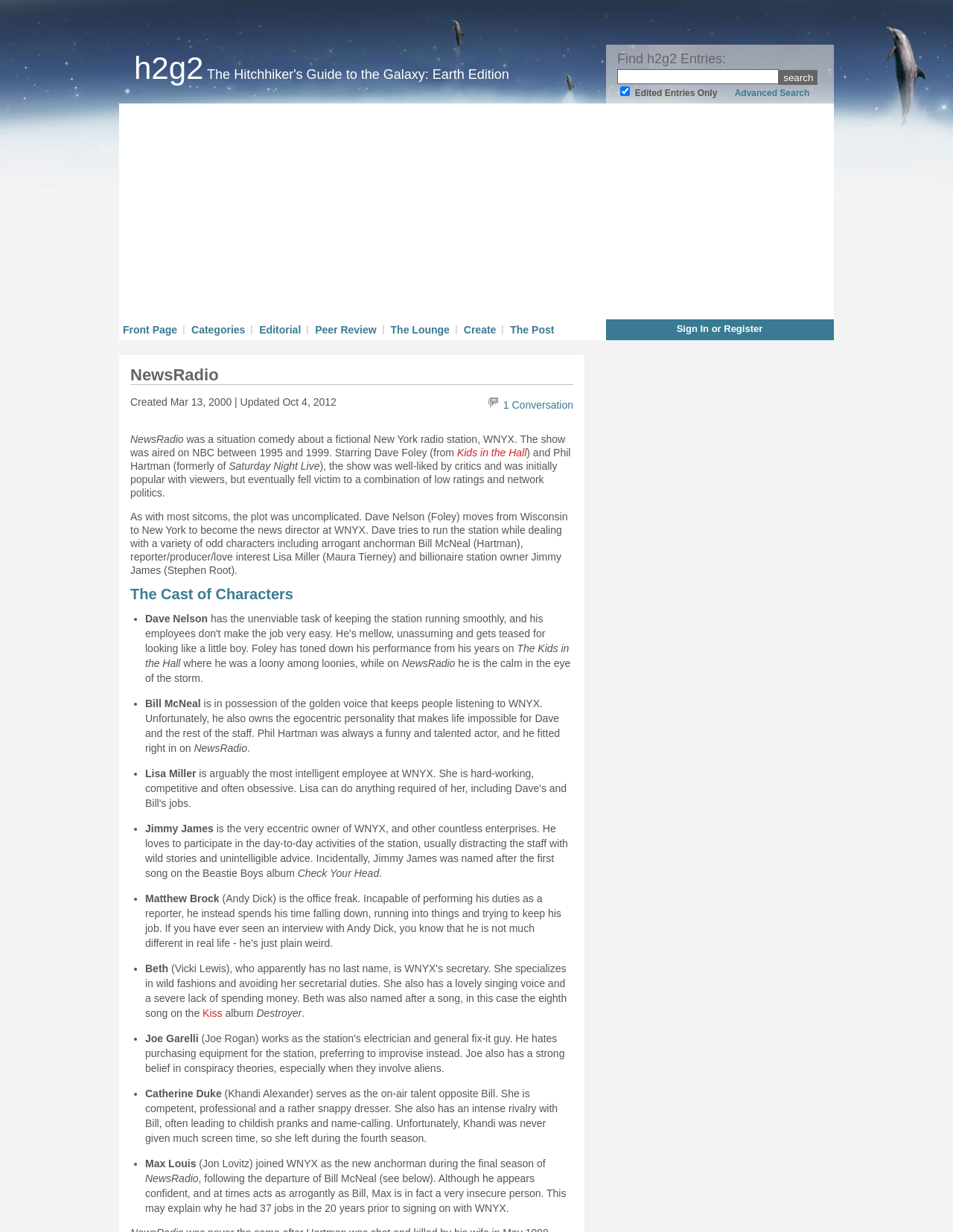Provide the bounding box coordinates of the HTML element this sentence describes: "Front Page". The bounding box coordinates consist of four float numbers between 0 and 1, i.e., [left, top, right, bottom].

[0.129, 0.263, 0.186, 0.273]